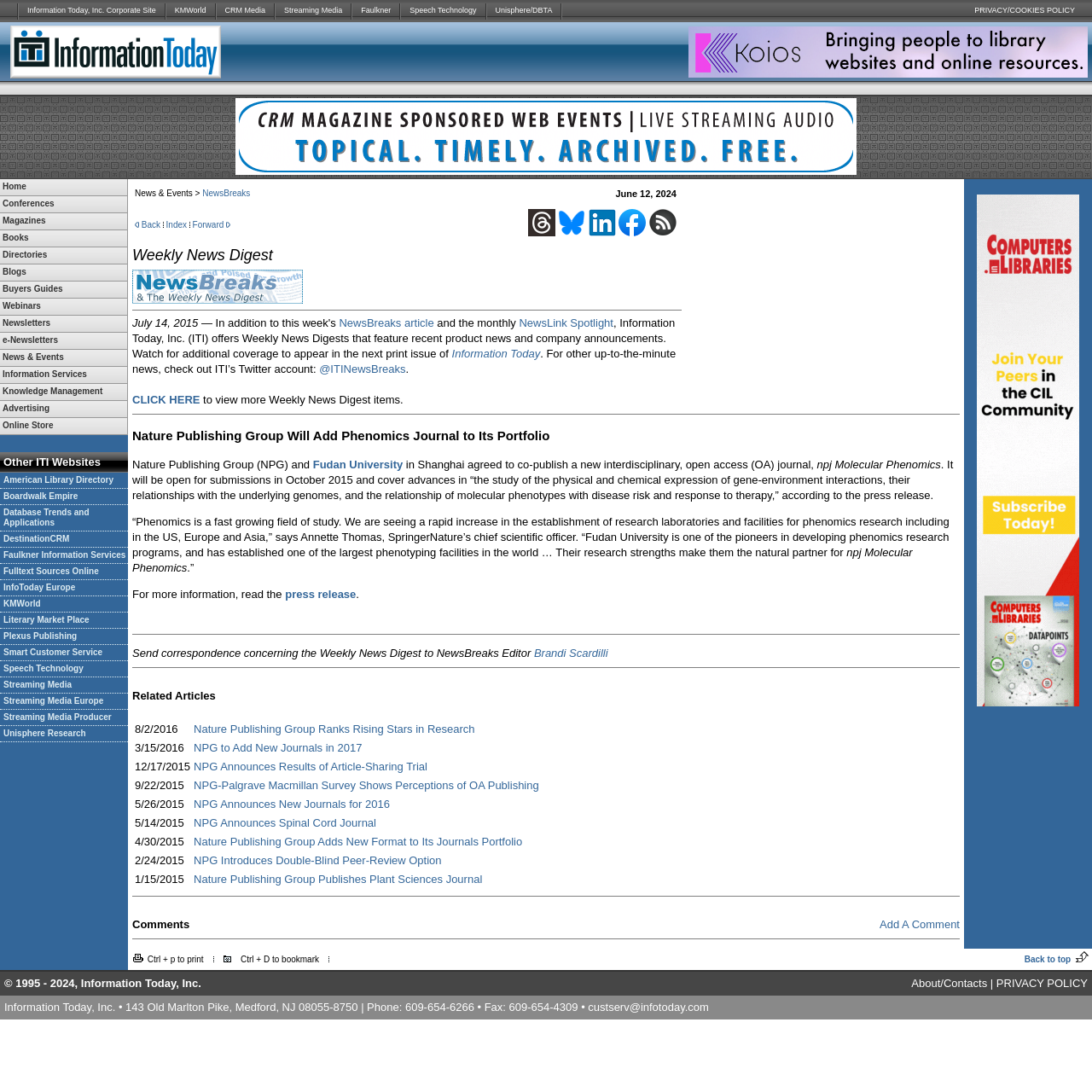Identify the bounding box coordinates of the section that should be clicked to achieve the task described: "Click Information Today, Inc. Corporate Site".

[0.017, 0.0, 0.151, 0.02]